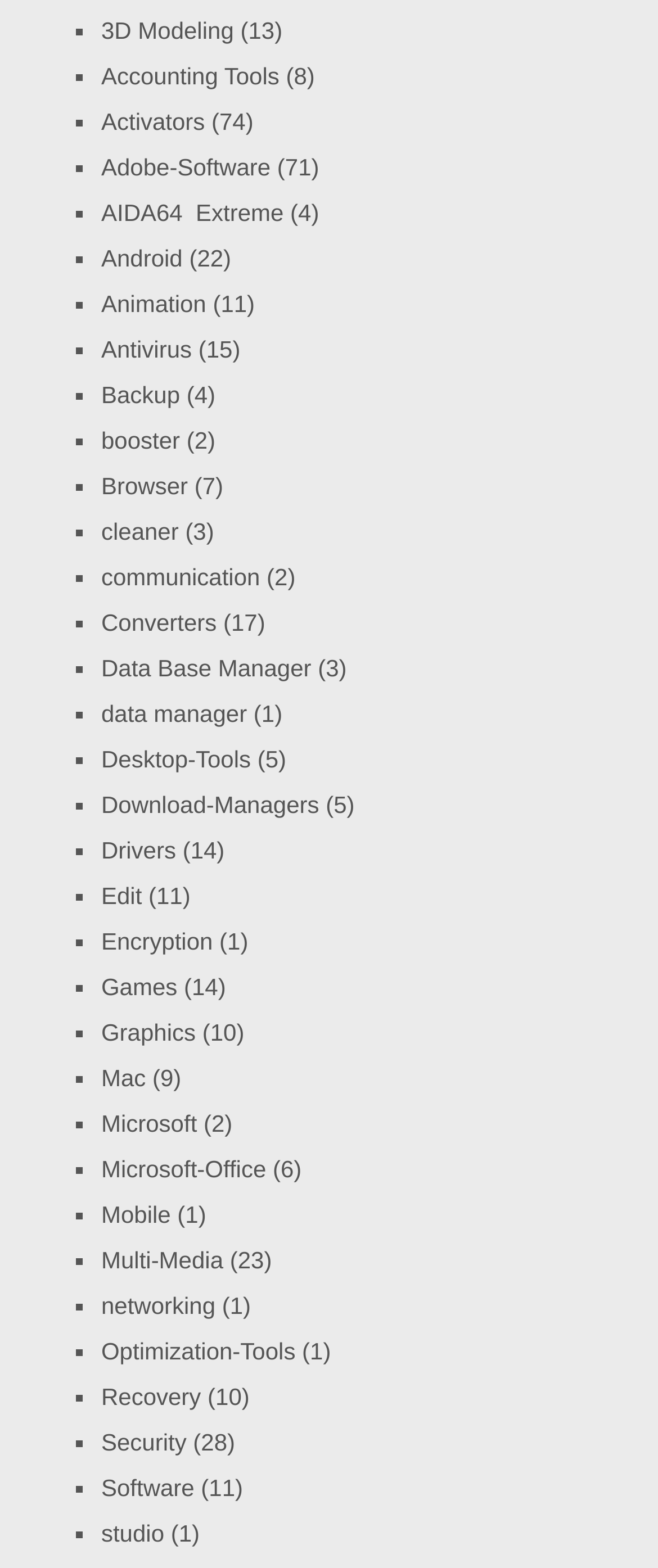Could you determine the bounding box coordinates of the clickable element to complete the instruction: "Check out AIDA64 Extreme"? Provide the coordinates as four float numbers between 0 and 1, i.e., [left, top, right, bottom].

[0.154, 0.126, 0.431, 0.144]